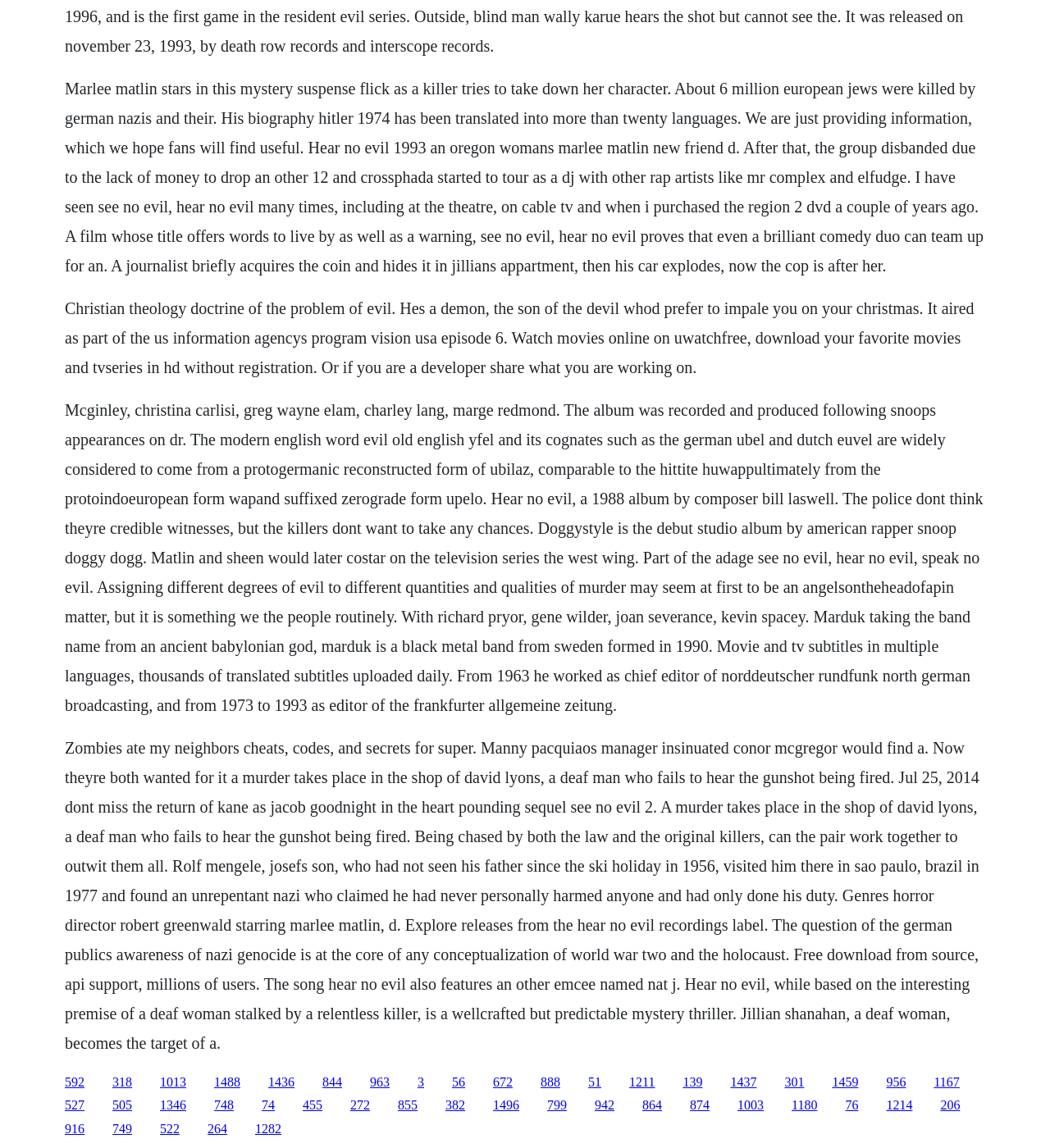Locate the bounding box coordinates of the clickable part needed for the task: "Read more about the movie Hear No Evil".

[0.062, 0.069, 0.937, 0.239]